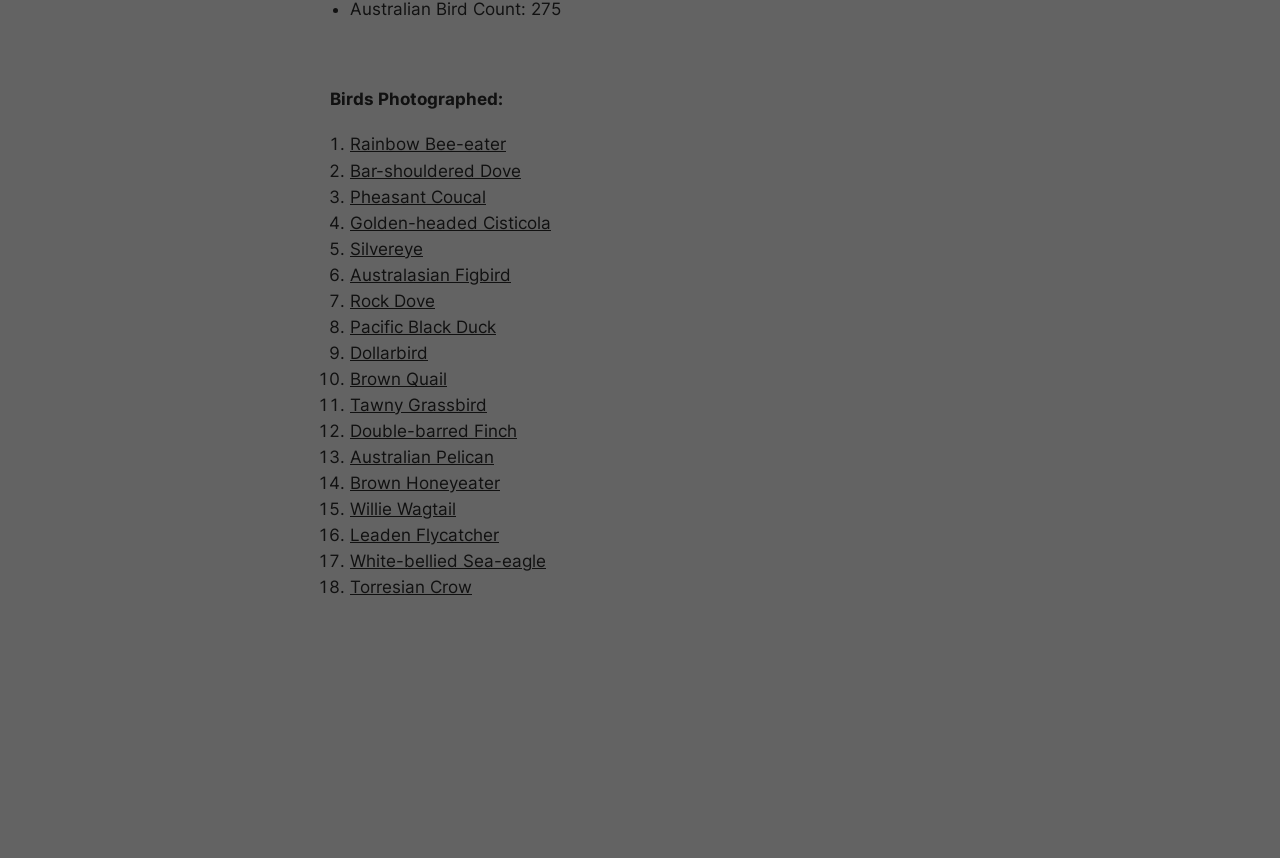Use a single word or phrase to answer the question:
Is there a bird species with 'Sea-eagle' in its name?

Yes